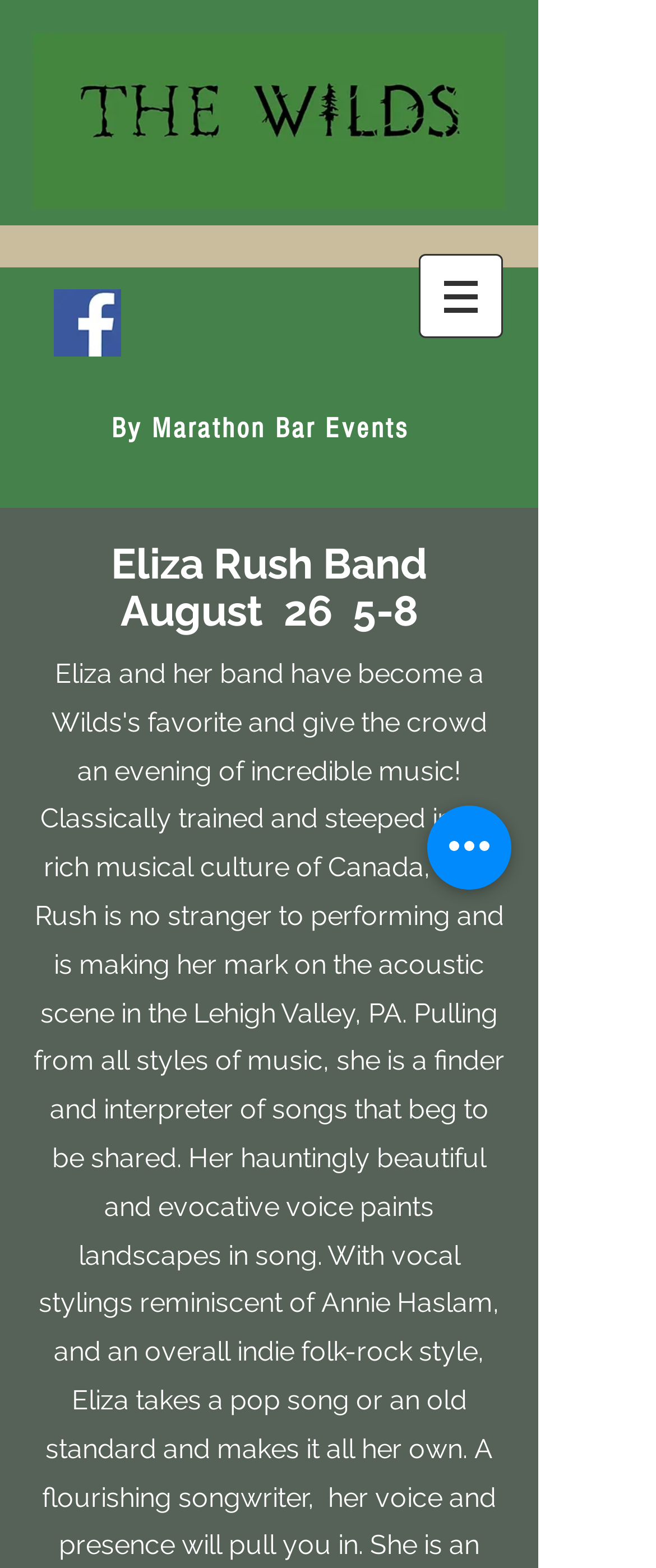How many images are on the webpage?
Based on the image, provide your answer in one word or phrase.

3